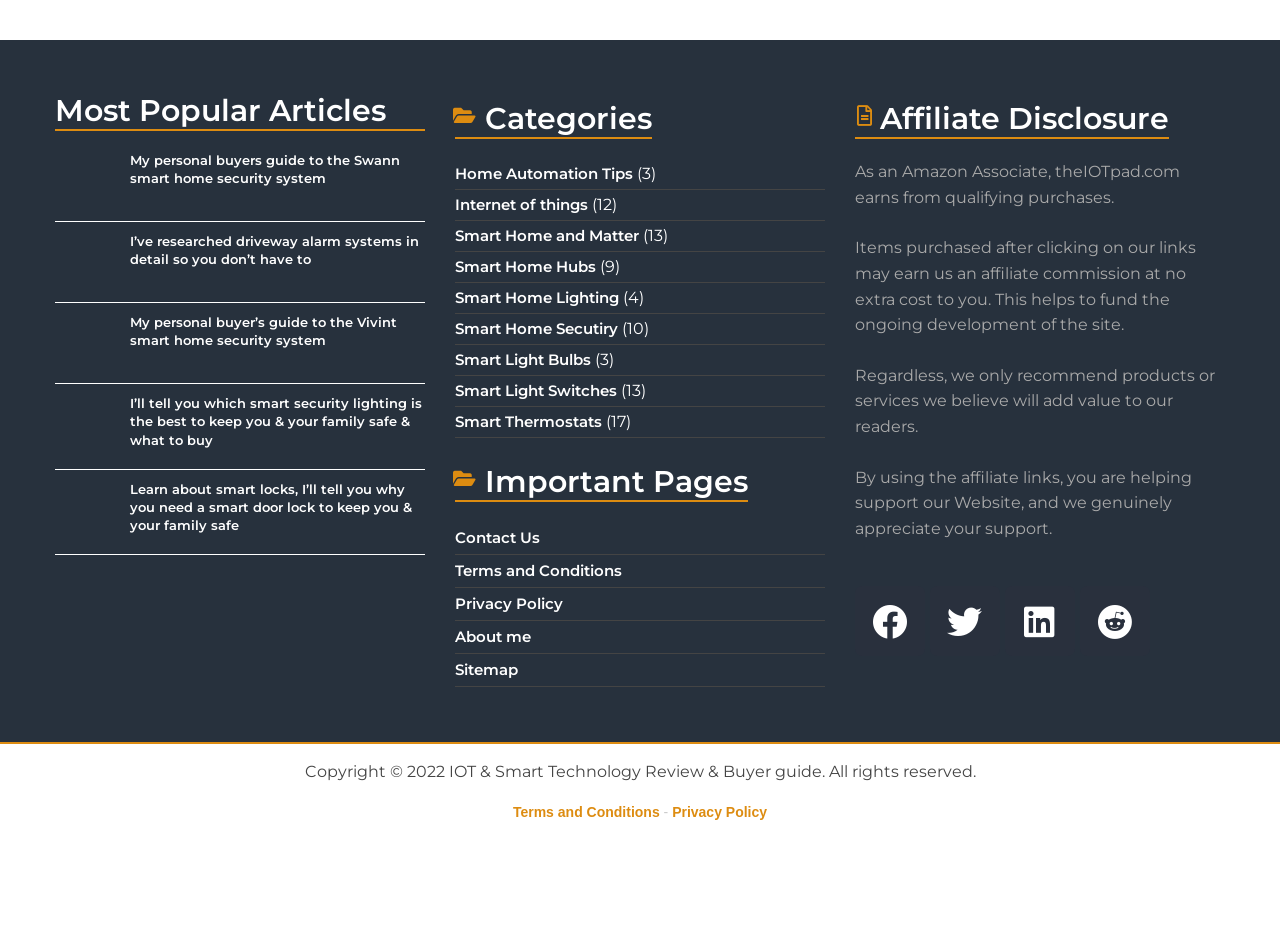Predict the bounding box of the UI element based on the description: "About me". The coordinates should be four float numbers between 0 and 1, formatted as [left, top, right, bottom].

[0.355, 0.675, 0.645, 0.703]